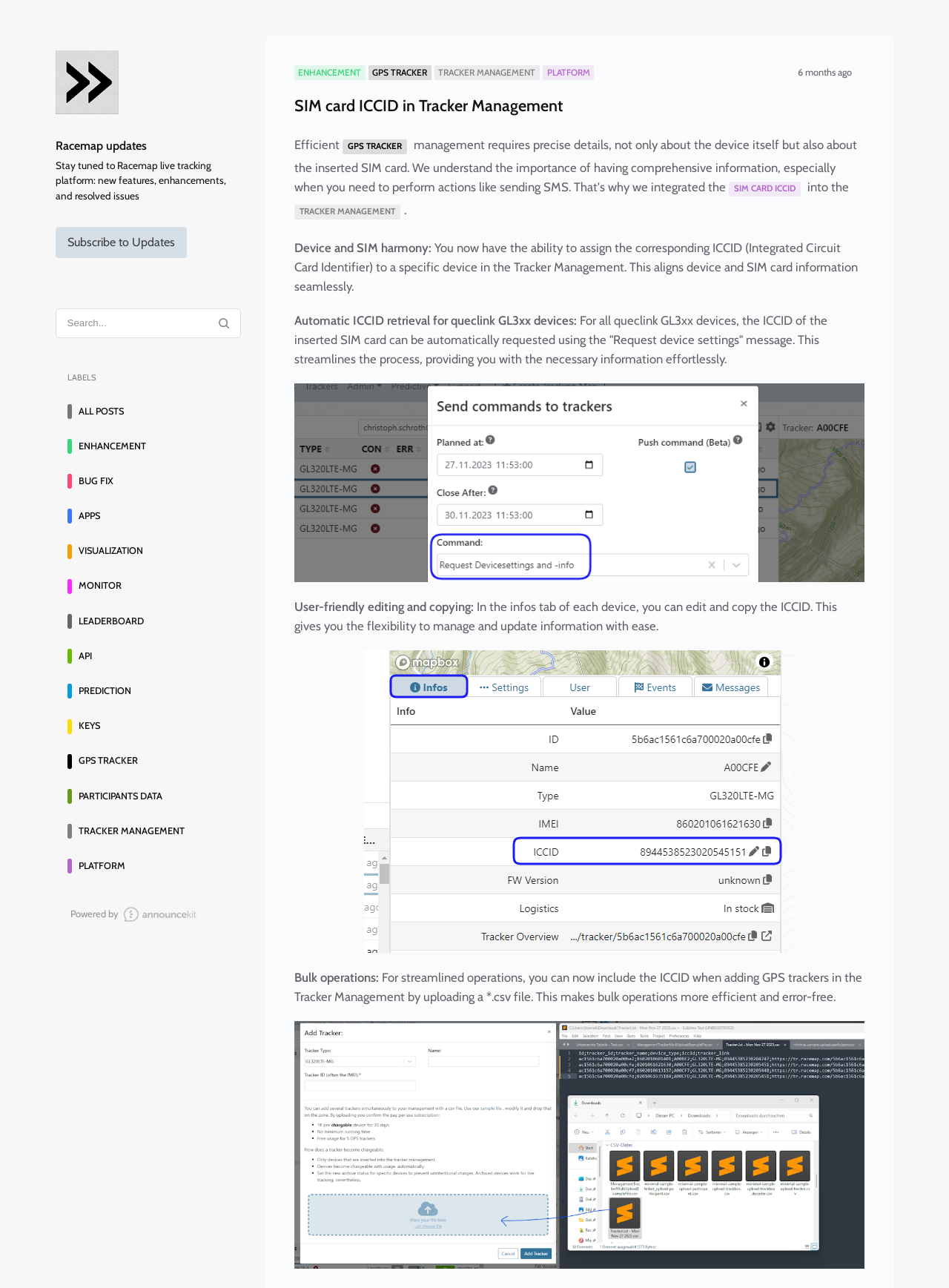Using a single word or phrase, answer the following question: 
What is the benefit of including ICCID when adding GPS trackers?

Efficient bulk operations